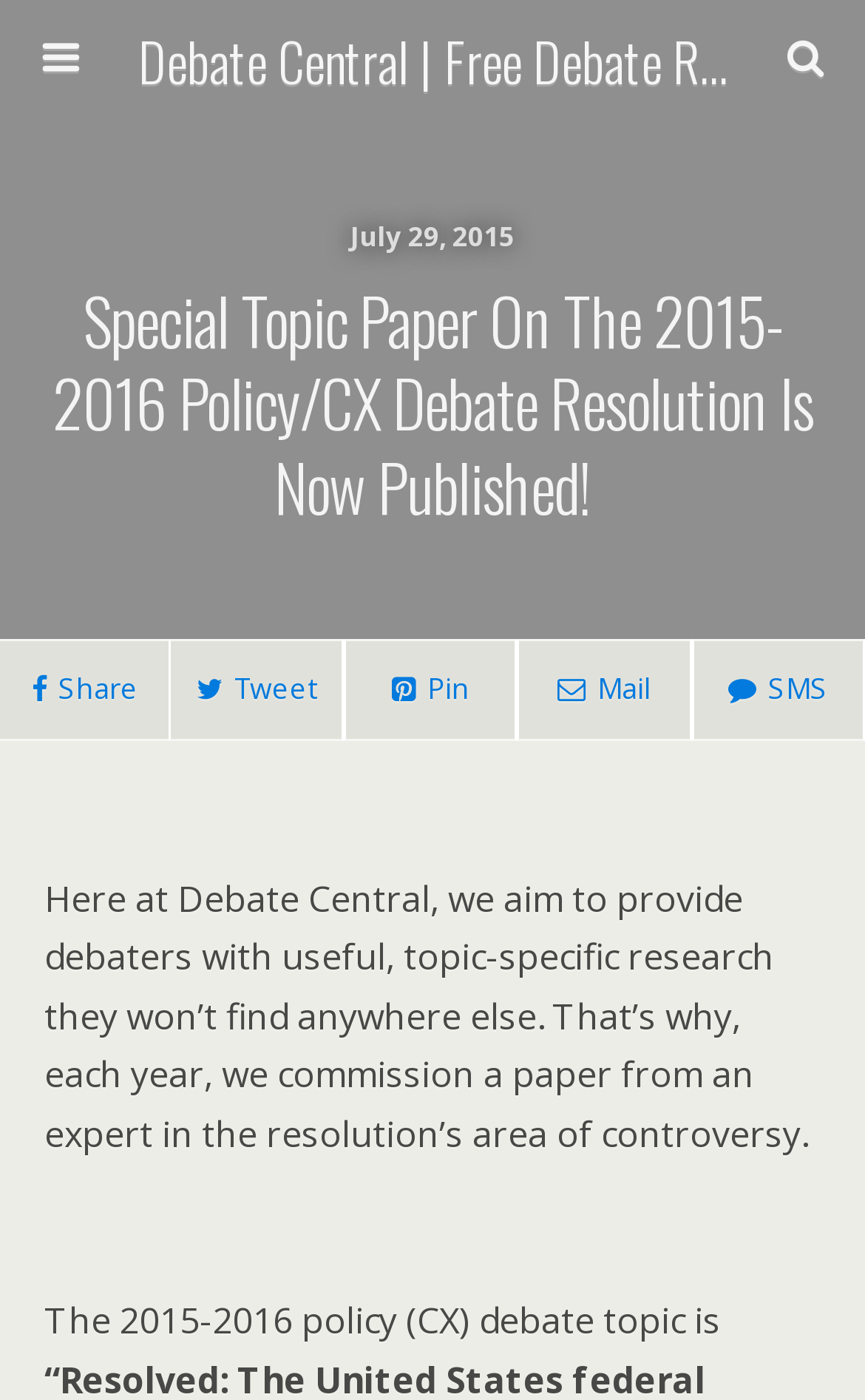What is the purpose of Debate Central?
Offer a detailed and exhaustive answer to the question.

I read the static text element located at [0.051, 0.625, 0.933, 0.827] which states that Debate Central aims to provide debaters with useful, topic-specific research they won’t find anywhere else.